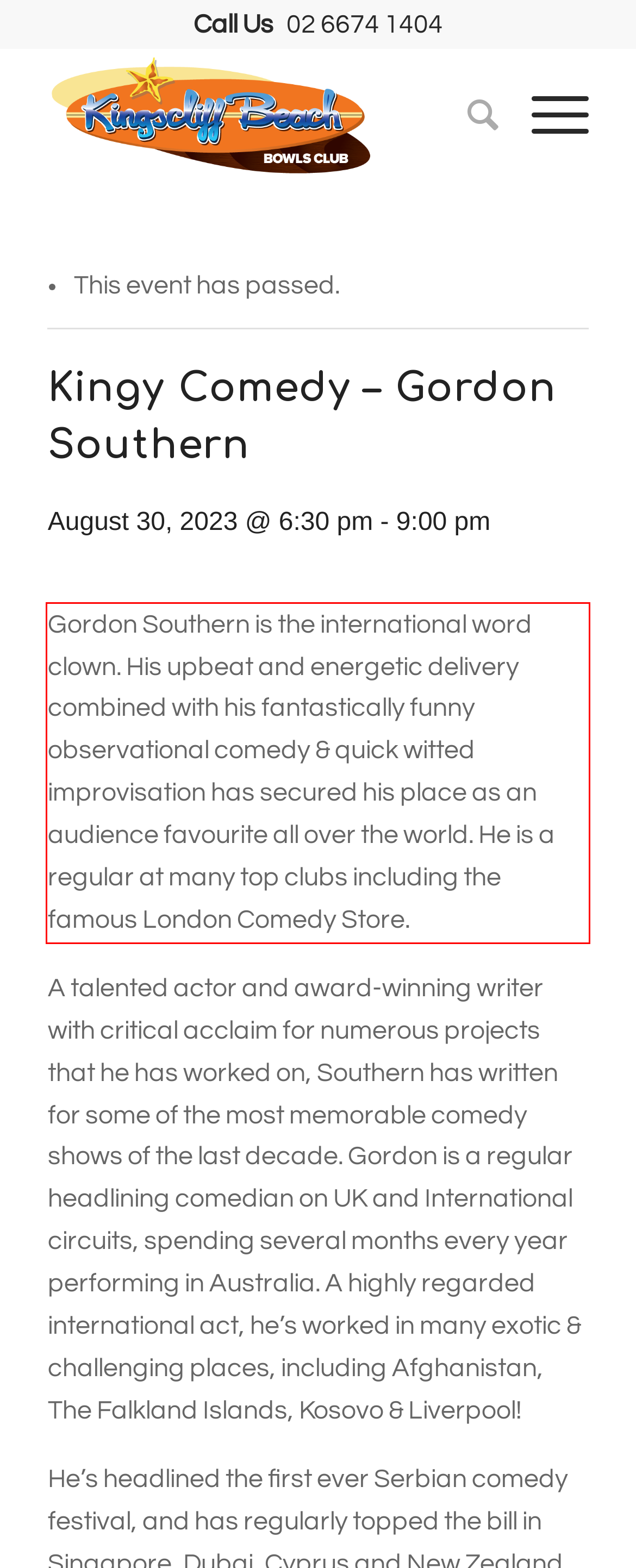Examine the screenshot of the webpage, locate the red bounding box, and generate the text contained within it.

Gordon Southern is the international word clown. His upbeat and energetic delivery combined with his fantastically funny observational comedy & quick witted improvisation has secured his place as an audience favourite all over the world. He is a regular at many top clubs including the famous London Comedy Store.